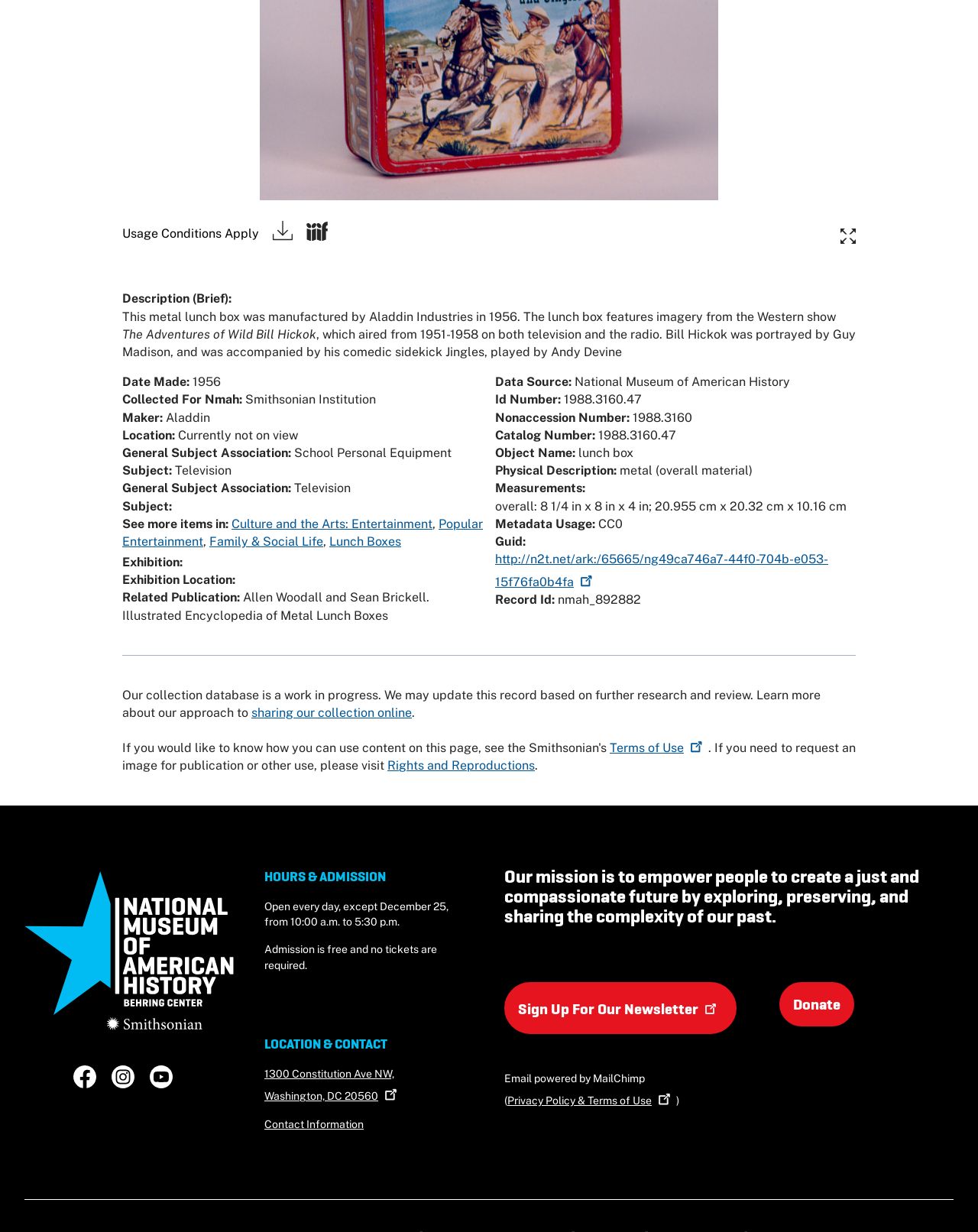Extract the bounding box coordinates of the UI element described by: "http://n2t.net/ark:/65665/ng49ca746a7-44f0-704b-e053-15f76fa0b4fa". The coordinates should include four float numbers ranging from 0 to 1, e.g., [left, top, right, bottom].

[0.506, 0.448, 0.847, 0.478]